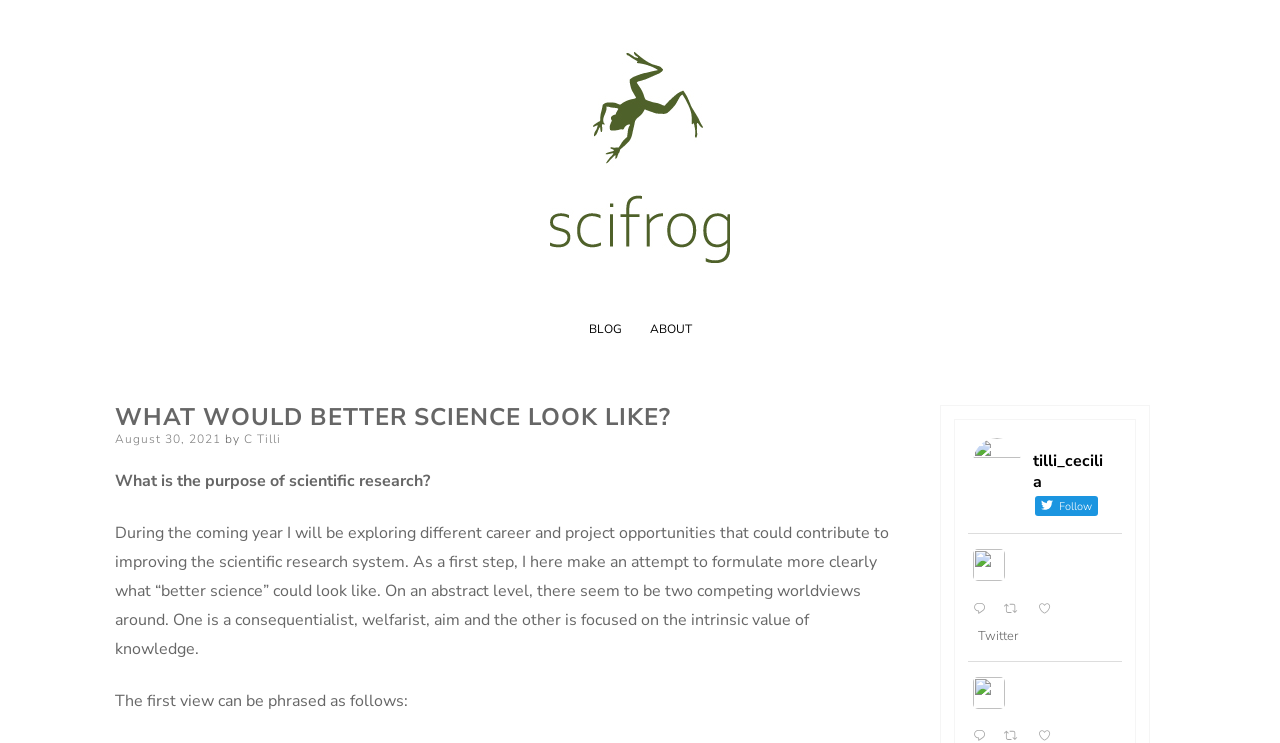Identify the bounding box coordinates for the UI element described as: "August 30, 2021".

[0.09, 0.58, 0.173, 0.602]